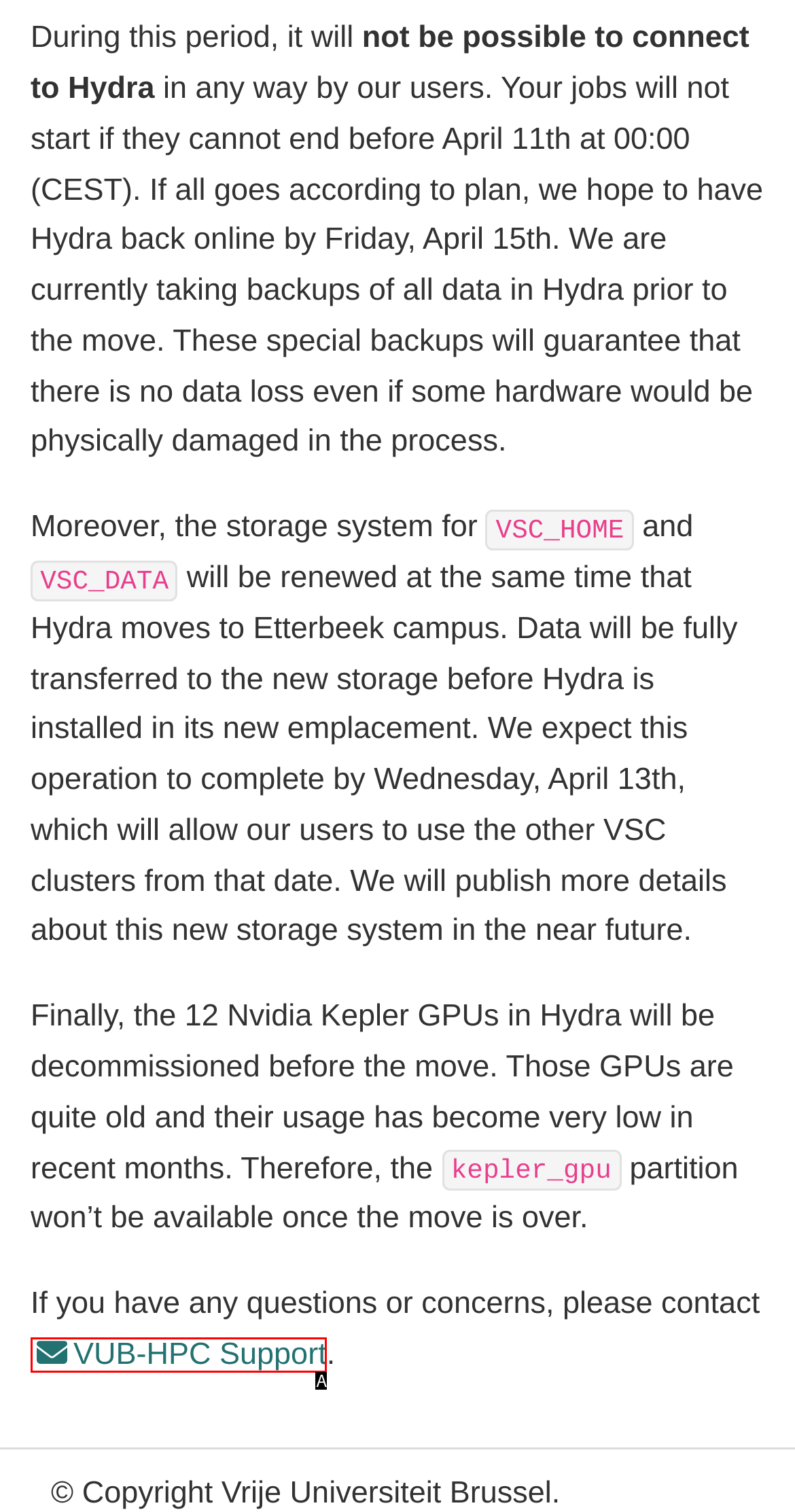Based on the description: VUB-HPC Support, select the HTML element that fits best. Provide the letter of the matching option.

A